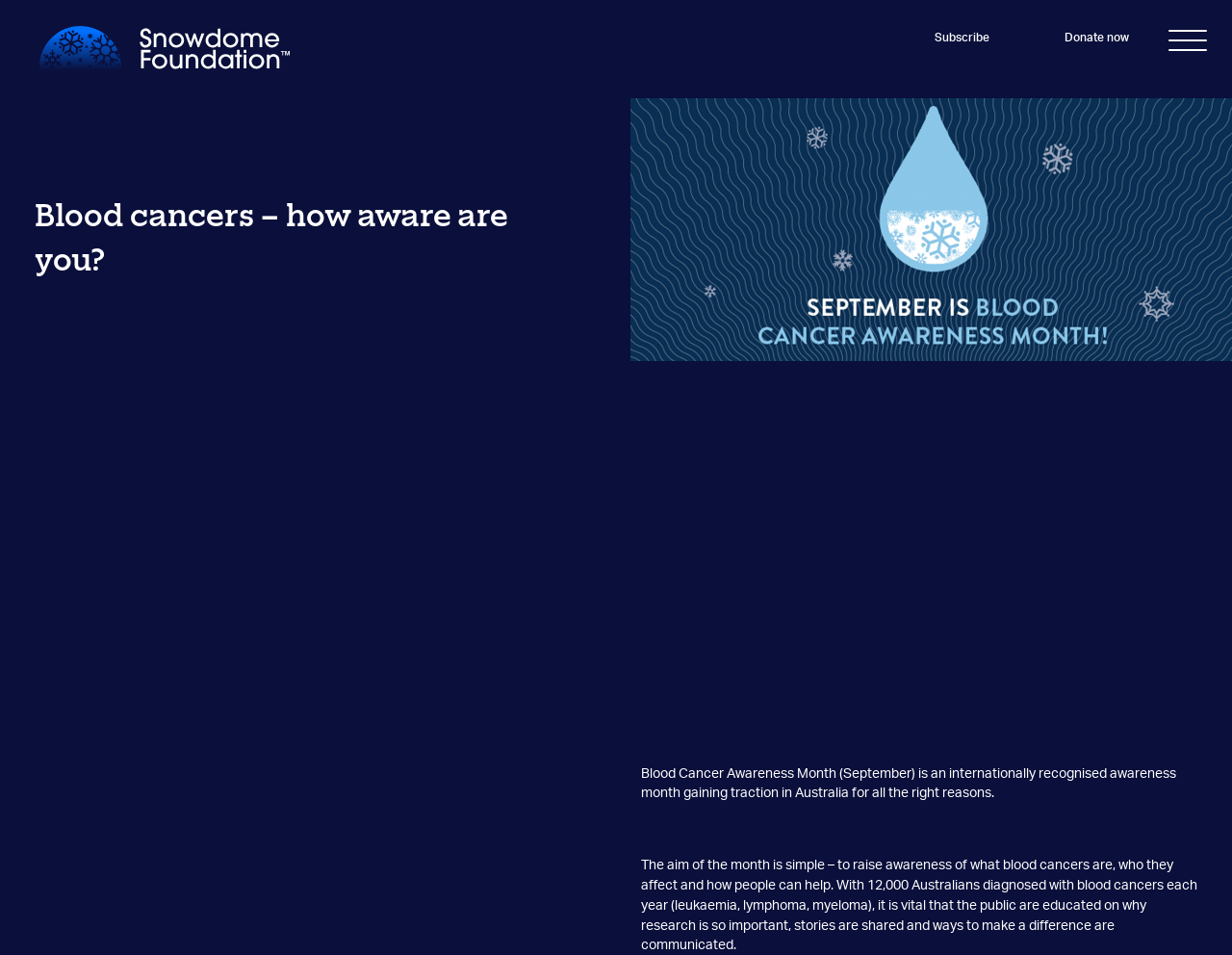Extract the main heading text from the webpage.

Blood cancers – how aware are you?